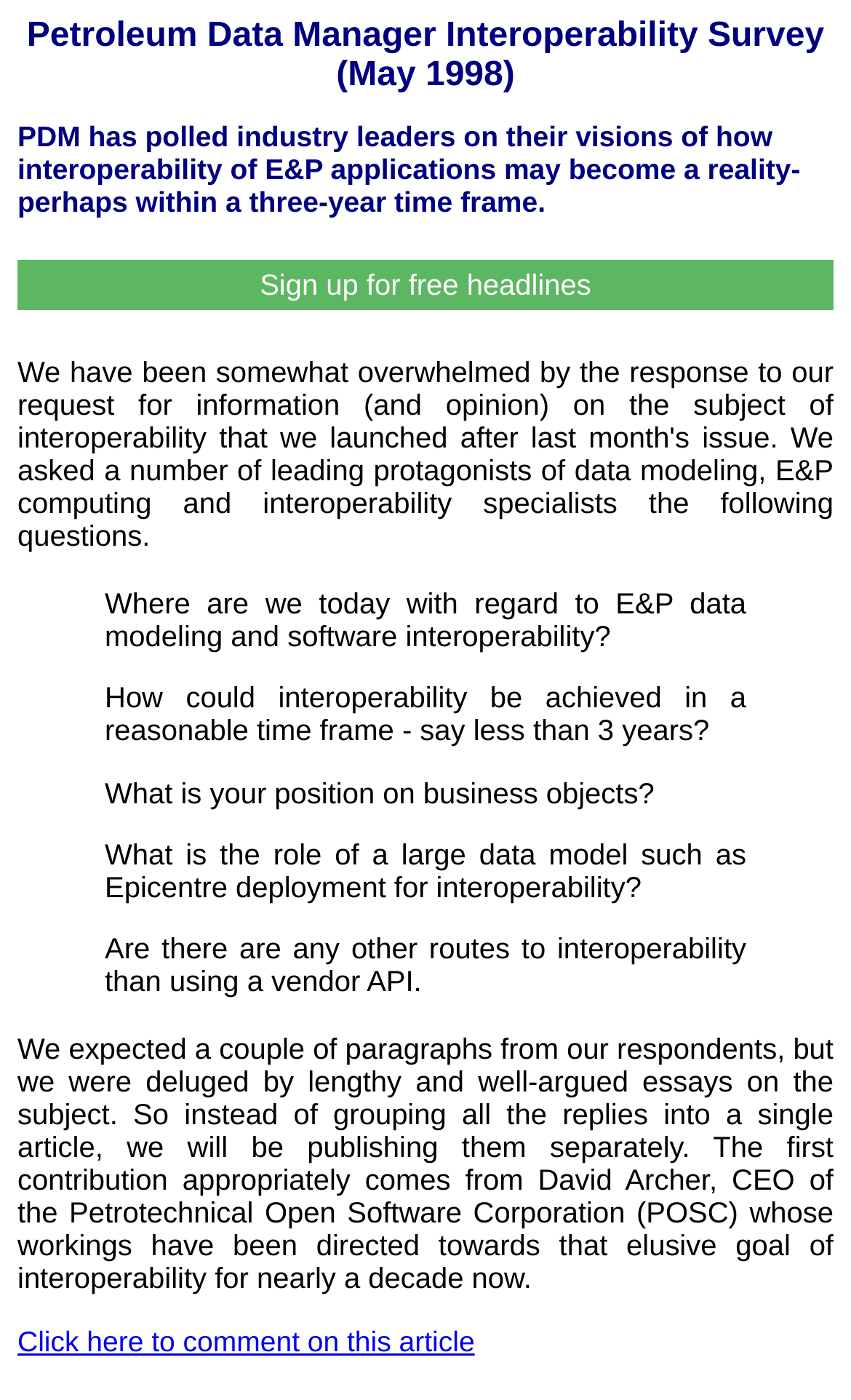Kindly respond to the following question with a single word or a brief phrase: 
What is the topic of the survey?

Petroleum Data Manager Interoperability